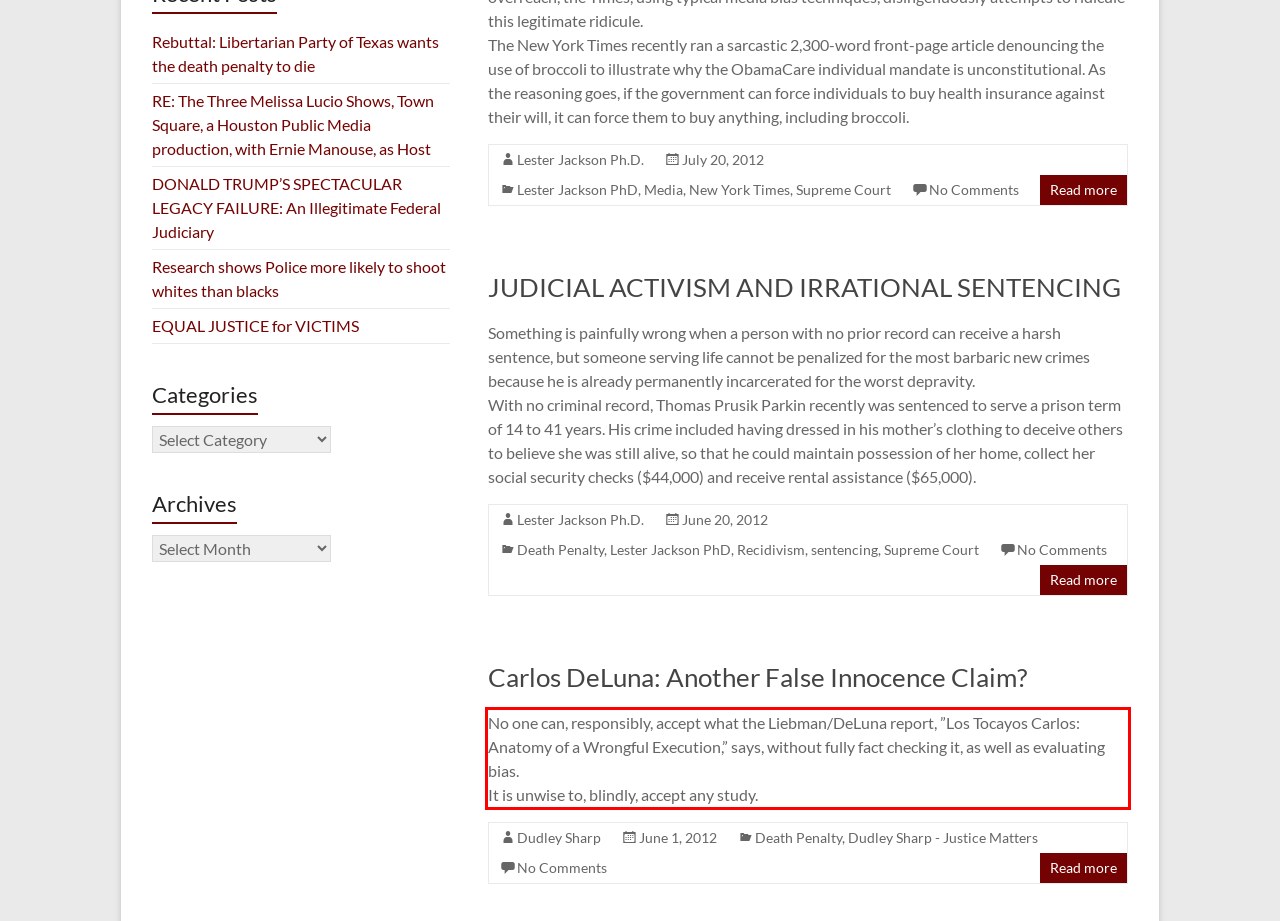Using the provided screenshot of a webpage, recognize the text inside the red rectangle bounding box by performing OCR.

No one can, responsibly, accept what the Liebman/DeLuna report, ”Los Tocayos Carlos: Anatomy of a Wrongful Execution,” says, without fully fact checking it, as well as evaluating bias. It is unwise to, blindly, accept any study.